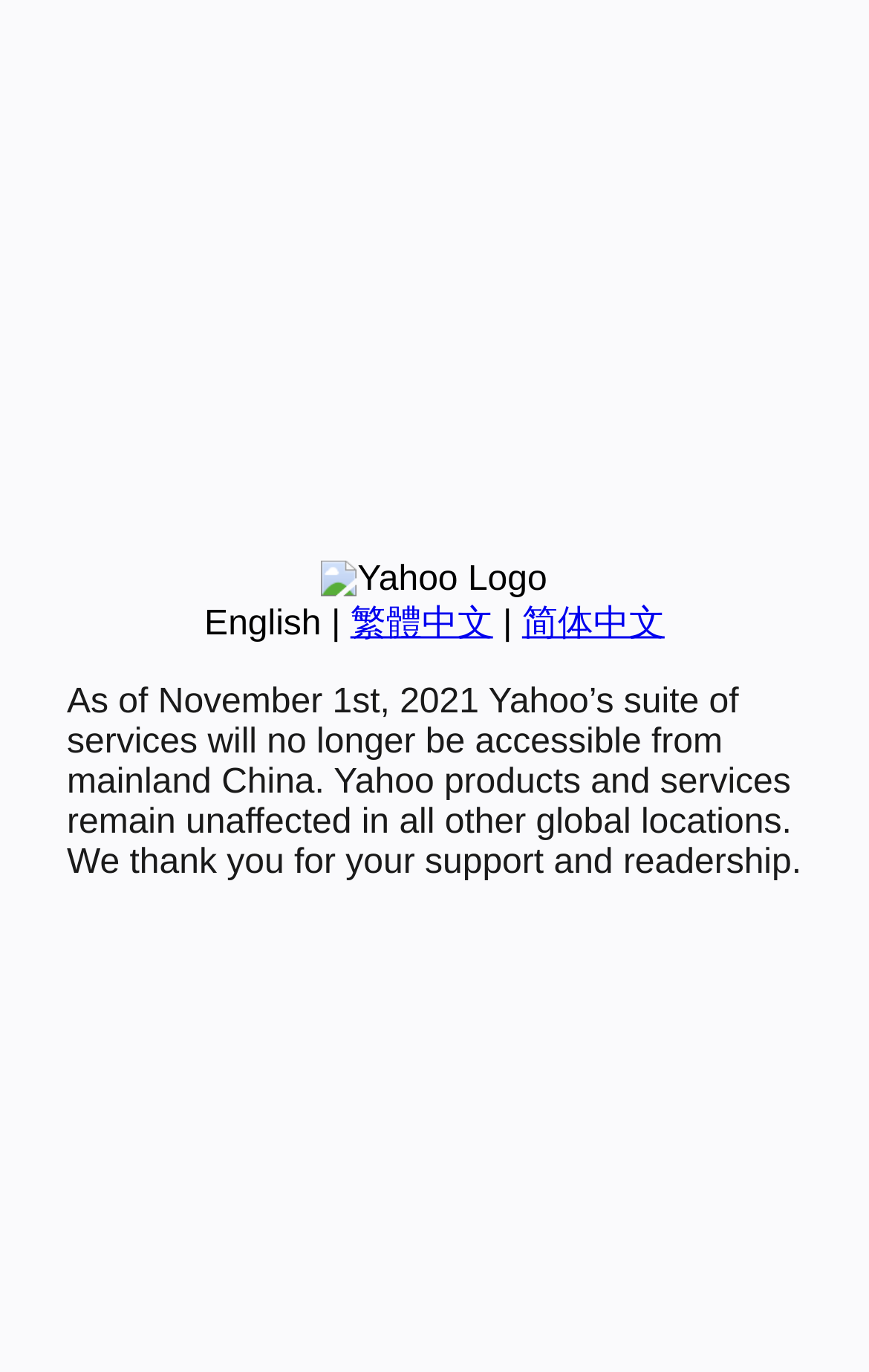Provide the bounding box coordinates for the UI element described in this sentence: "English". The coordinates should be four float values between 0 and 1, i.e., [left, top, right, bottom].

[0.235, 0.441, 0.37, 0.469]